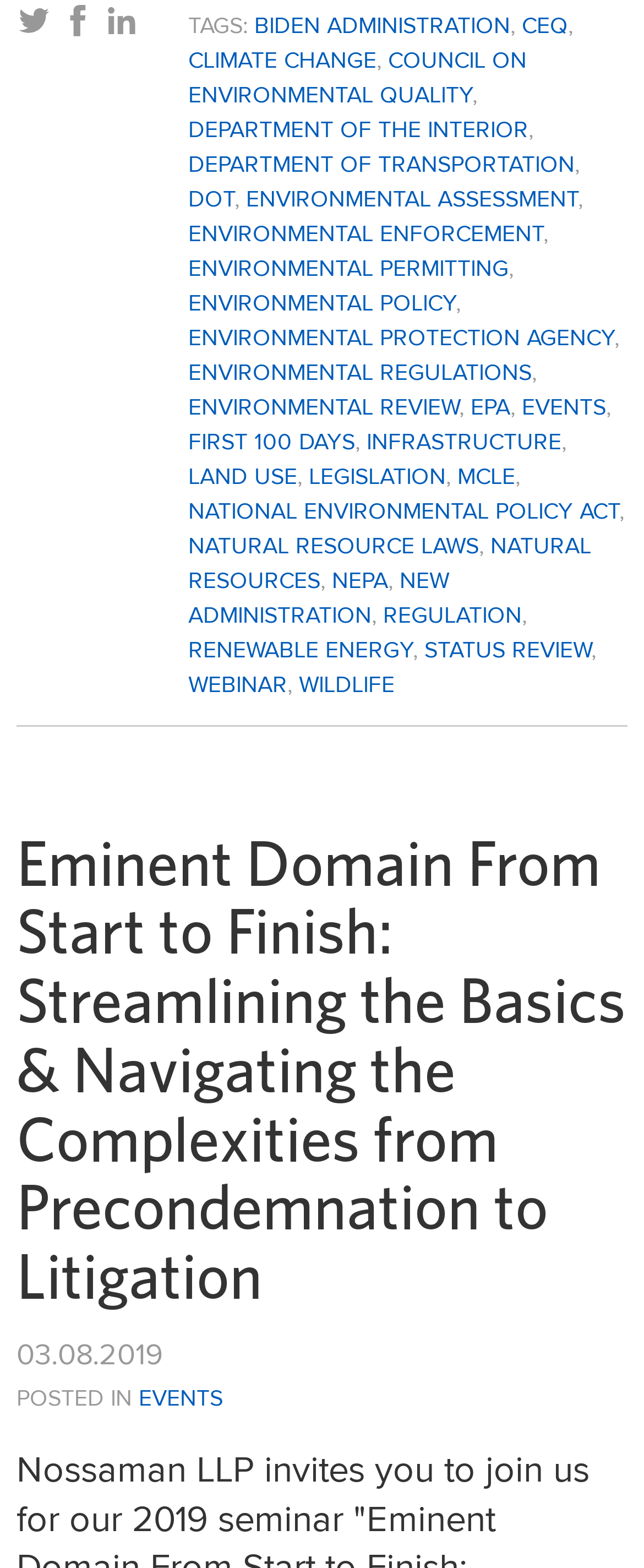Determine the bounding box coordinates of the element that should be clicked to execute the following command: "Read about ENVIRONMENTAL POLICY".

[0.292, 0.182, 0.708, 0.203]